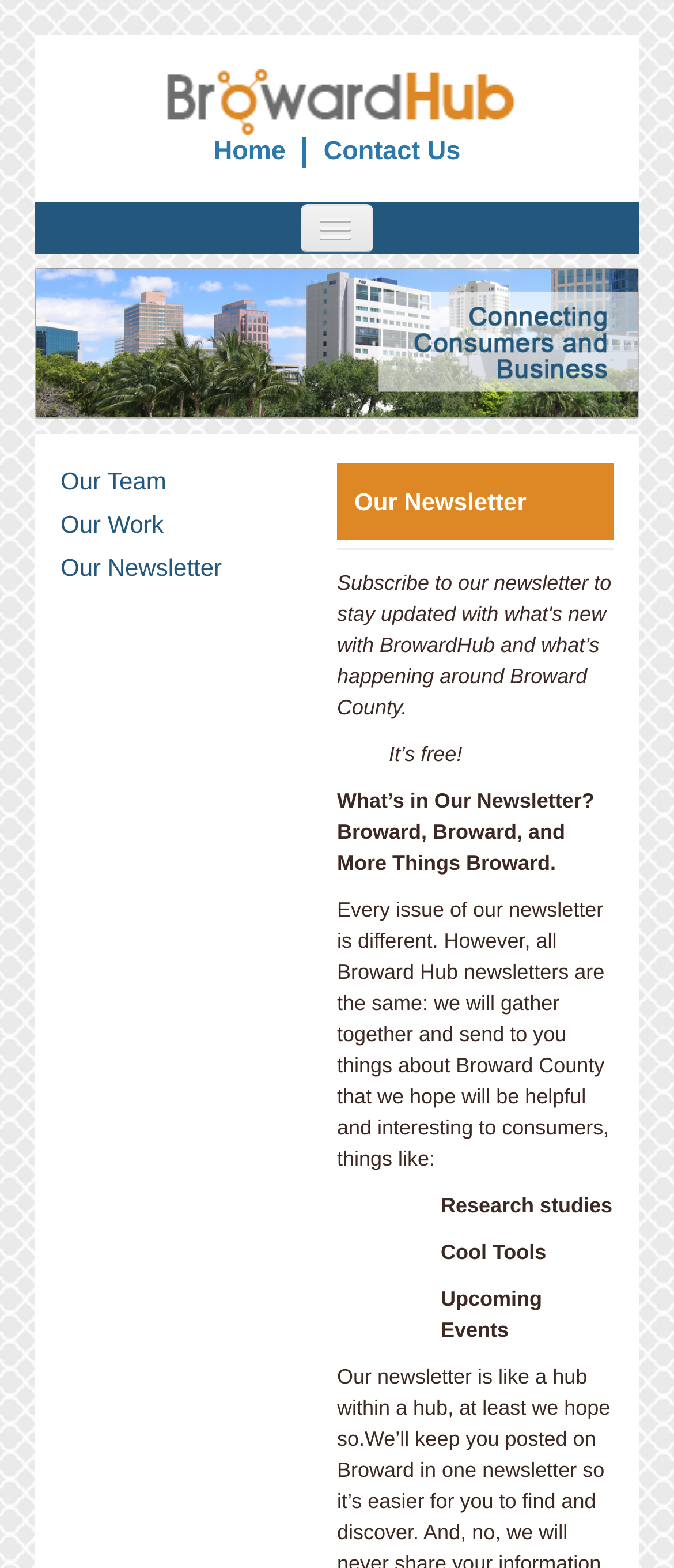Respond to the following question using a concise word or phrase: 
What is the tone of the newsletter?

Informative